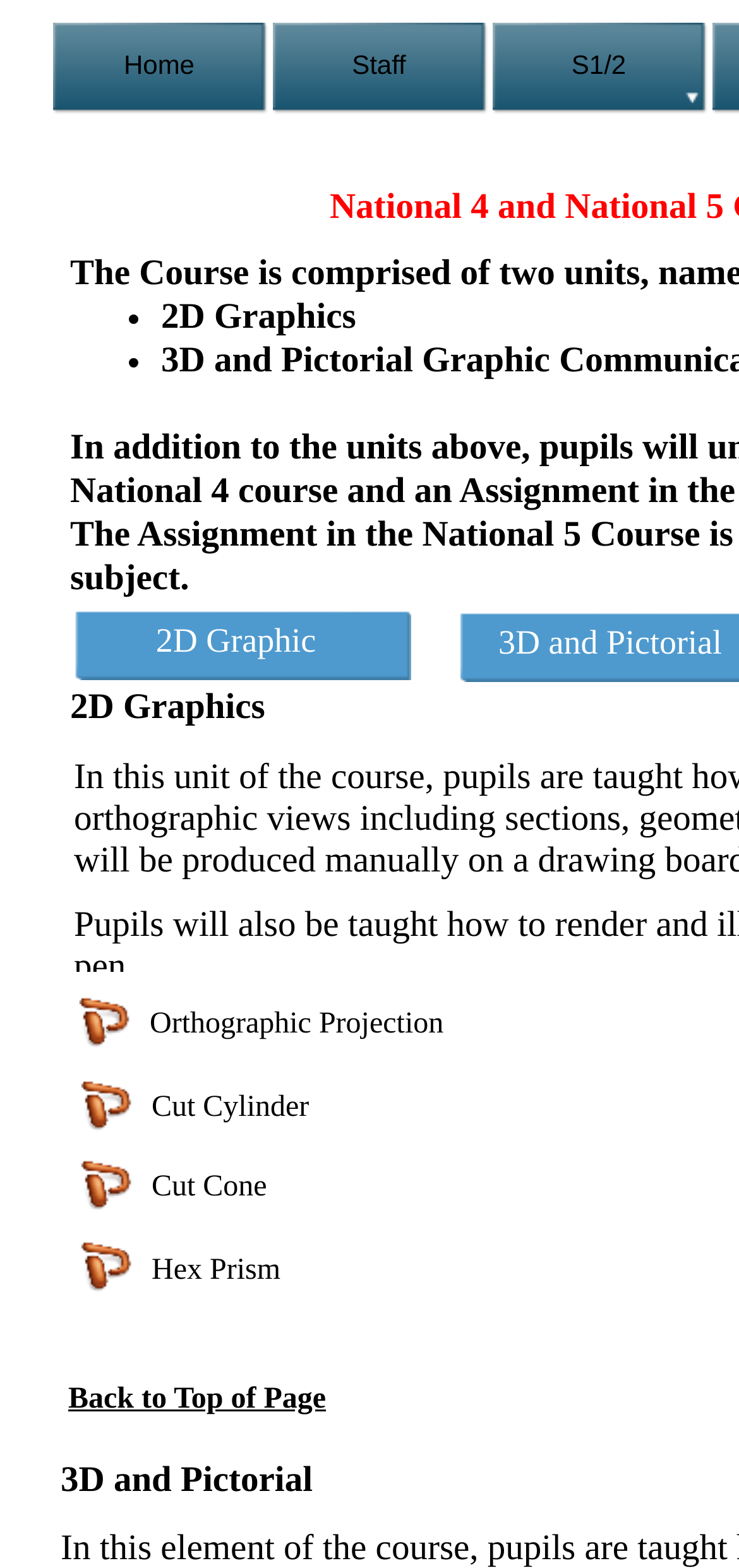Analyze the image and give a detailed response to the question:
What is the last link on the webpage?

I scrolled down to the bottom of the webpage and found the last link, which is 'Back to Top of Page', so the last link on the webpage is 'Back to Top of Page'.